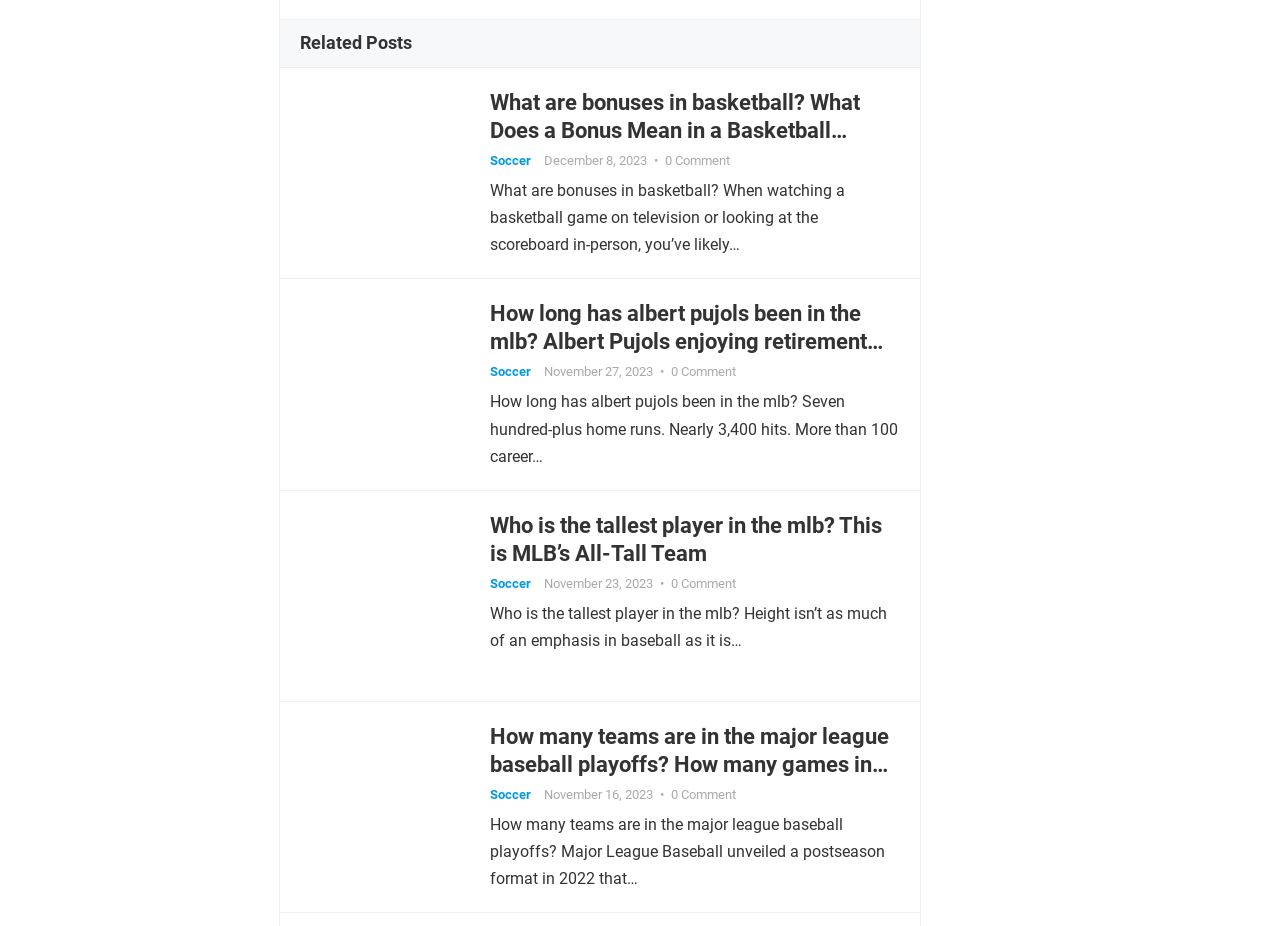Find the bounding box coordinates of the element to click in order to complete this instruction: "Read the article by Philip Mörke". The bounding box coordinates must be four float numbers between 0 and 1, denoted as [left, top, right, bottom].

None